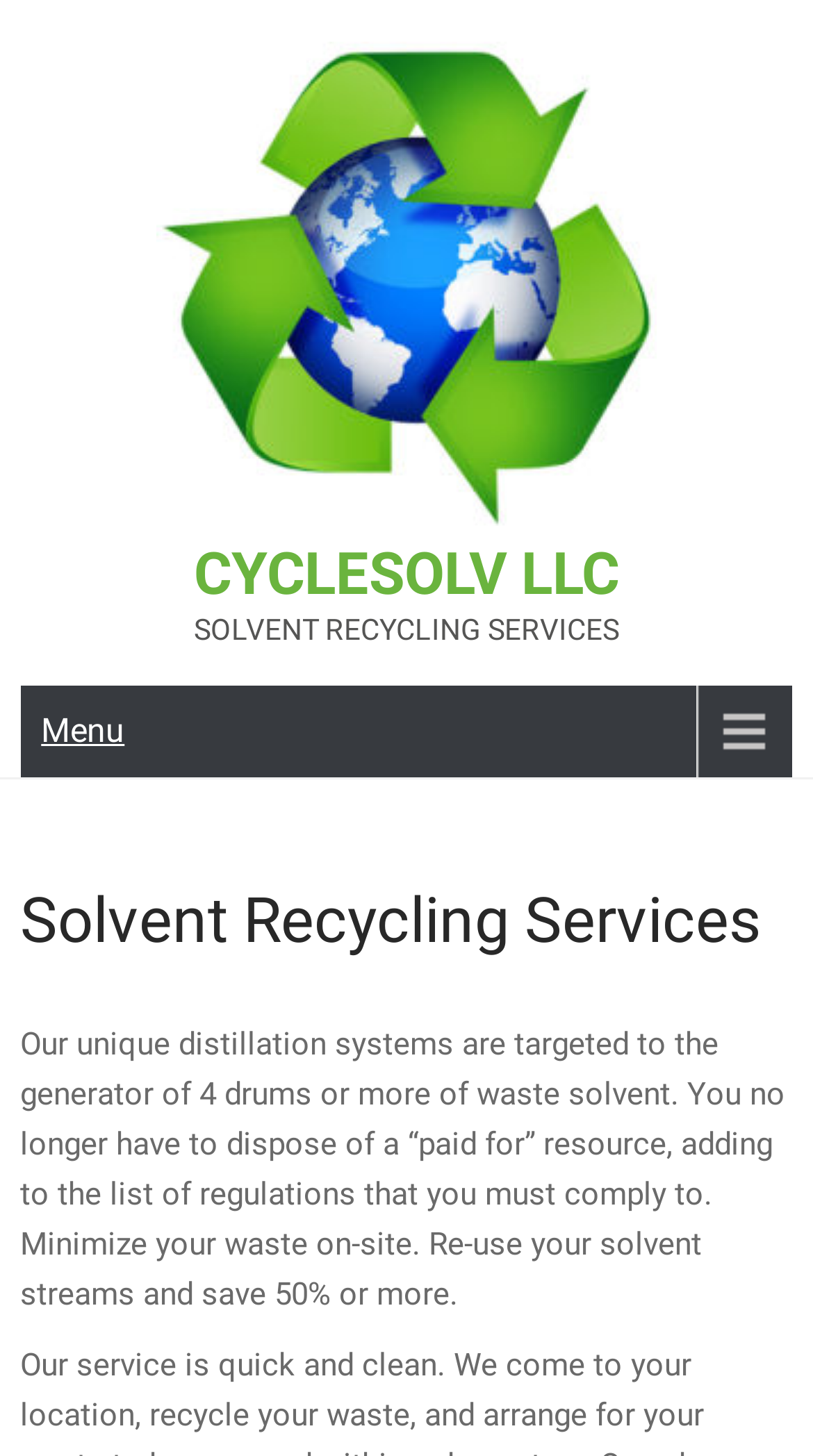Please answer the following question using a single word or phrase: 
What is being recycled?

Solvent